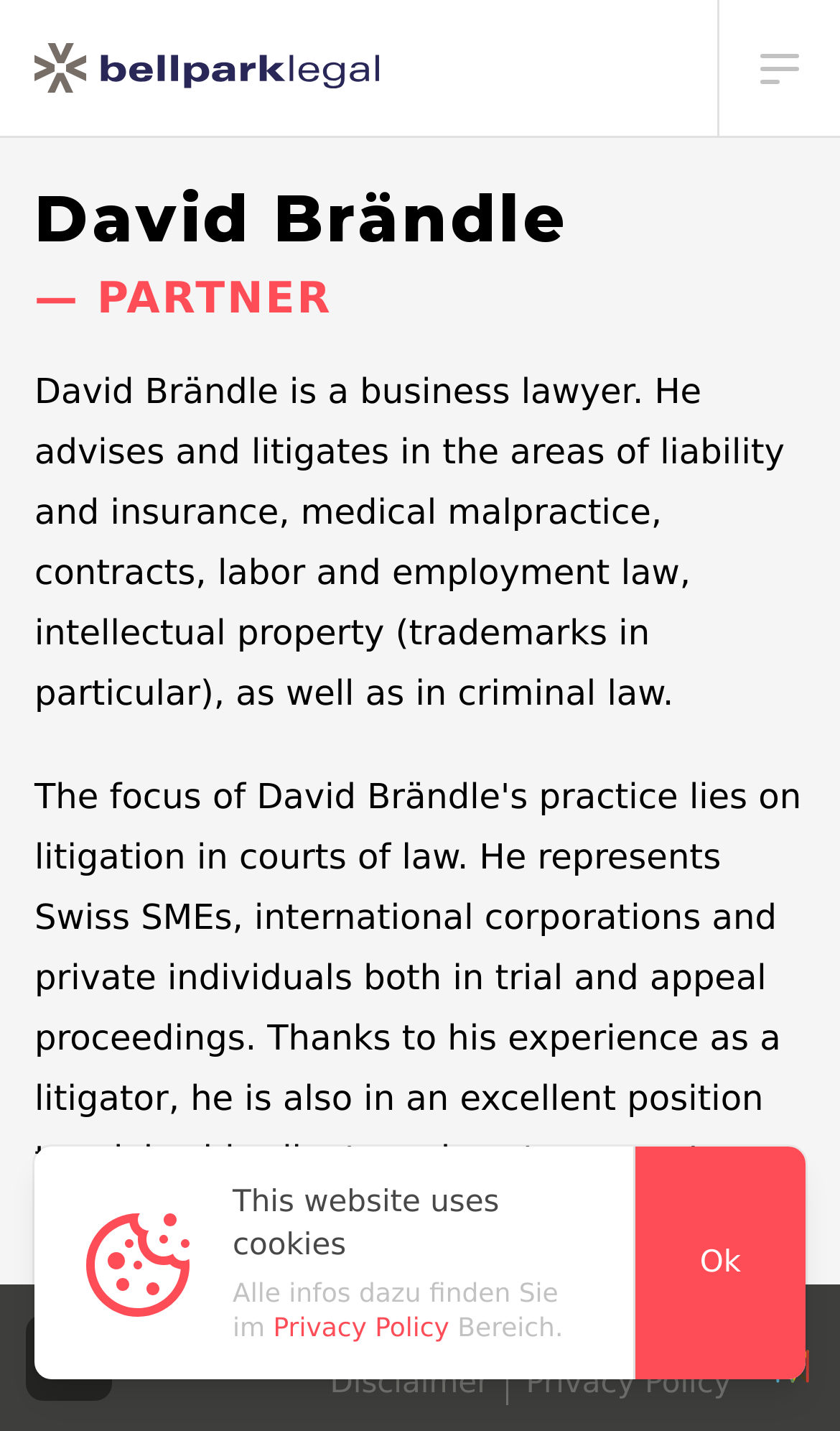Please specify the bounding box coordinates of the clickable region to carry out the following instruction: "Click the Home button". The coordinates should be four float numbers between 0 and 1, in the format [left, top, right, bottom].

[0.041, 0.03, 0.451, 0.065]